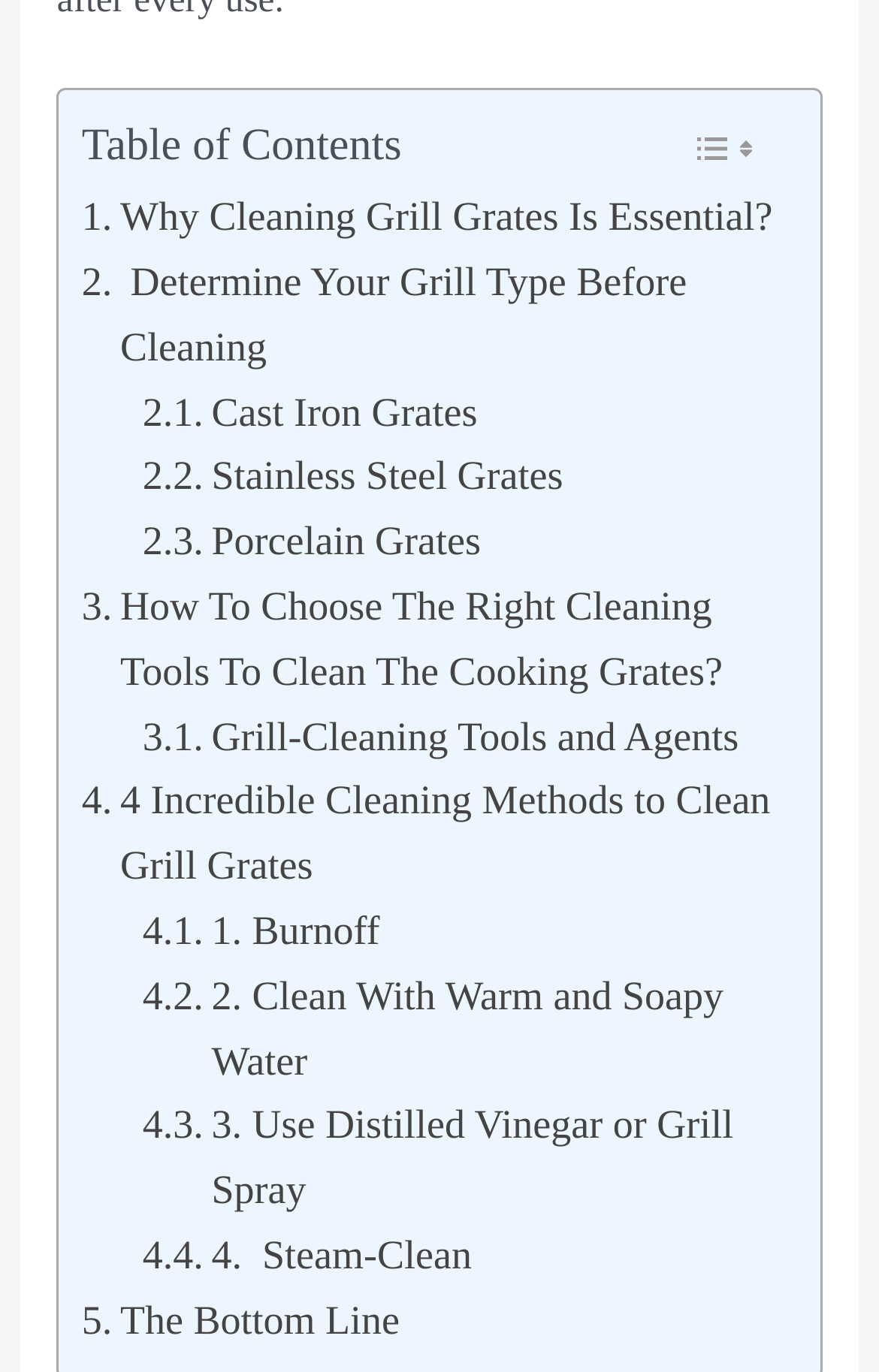Please identify the bounding box coordinates of the element's region that needs to be clicked to fulfill the following instruction: "Learn about cleaning cast iron grates". The bounding box coordinates should consist of four float numbers between 0 and 1, i.e., [left, top, right, bottom].

[0.162, 0.277, 0.543, 0.324]